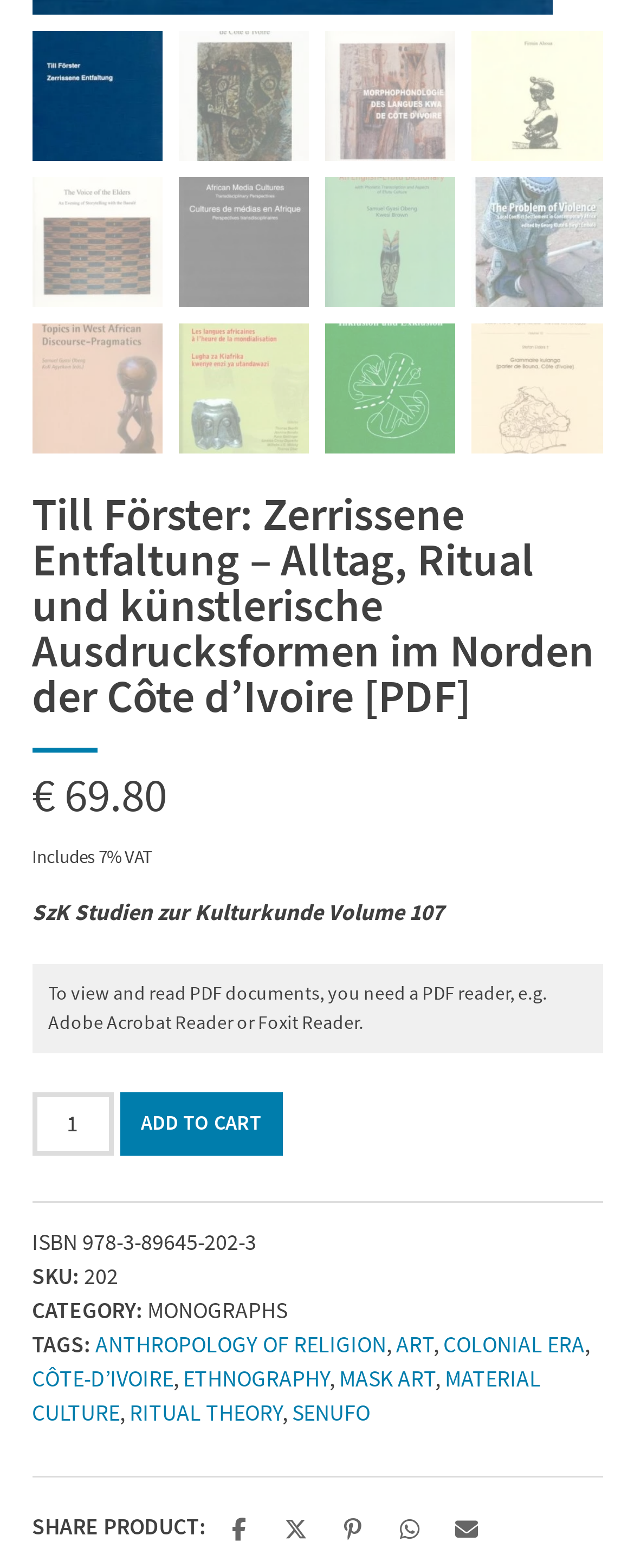Kindly determine the bounding box coordinates of the area that needs to be clicked to fulfill this instruction: "Change product quantity".

[0.05, 0.696, 0.178, 0.737]